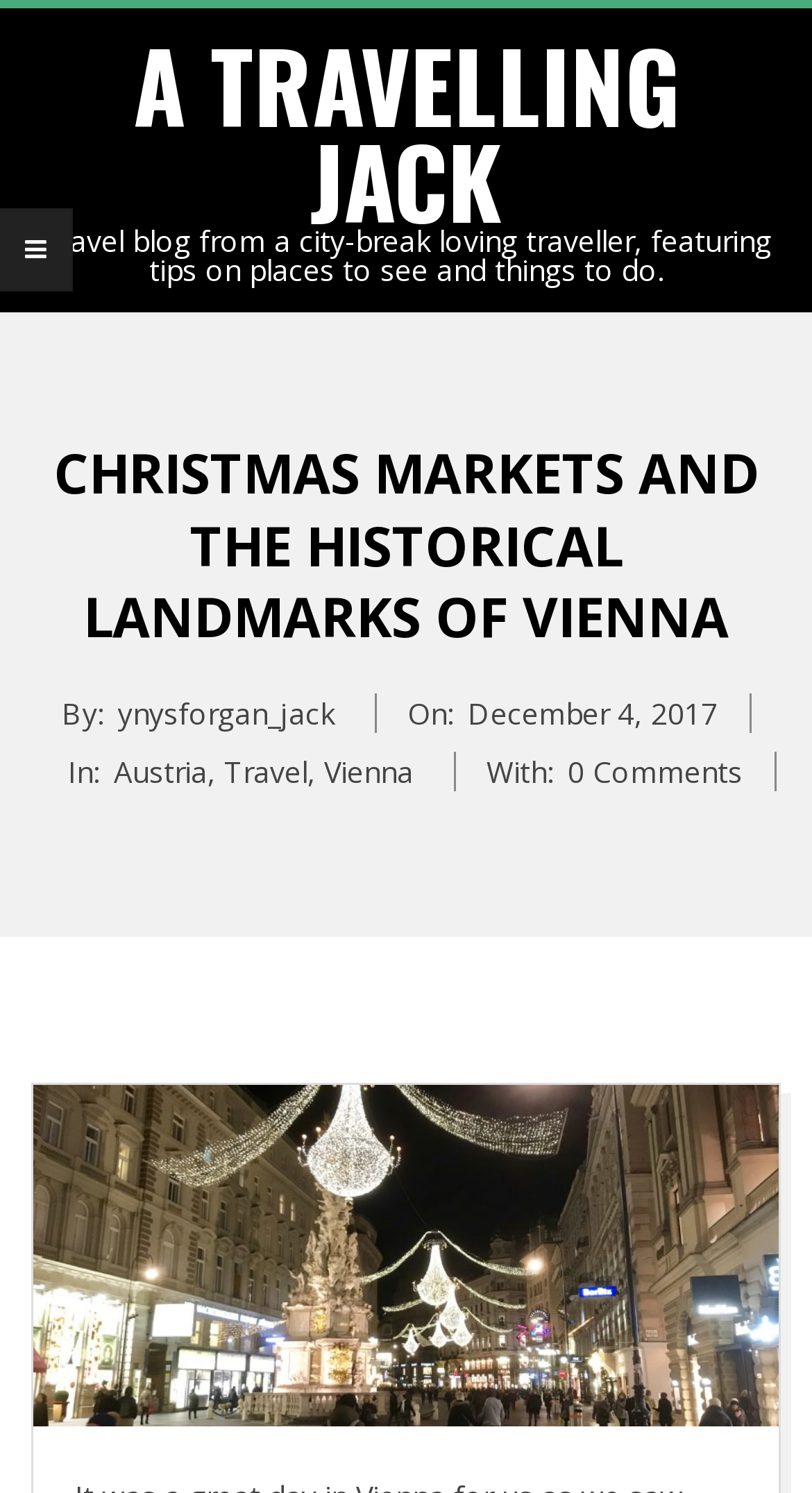Please find and provide the title of the webpage.

A TRAVELLING JACK